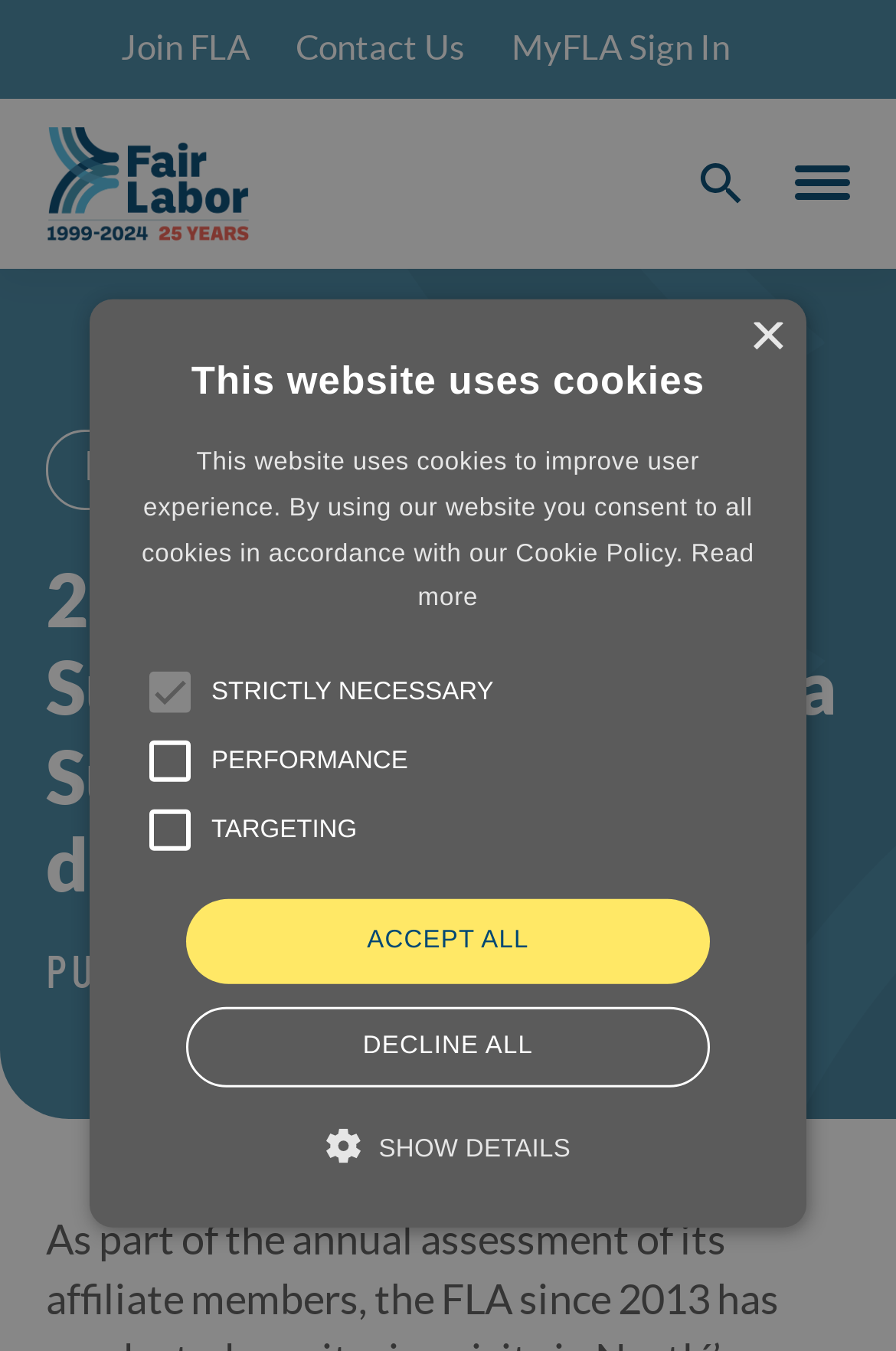Specify the bounding box coordinates for the region that must be clicked to perform the given instruction: "View the 2016 Executive Summary report".

[0.051, 0.412, 0.949, 0.673]